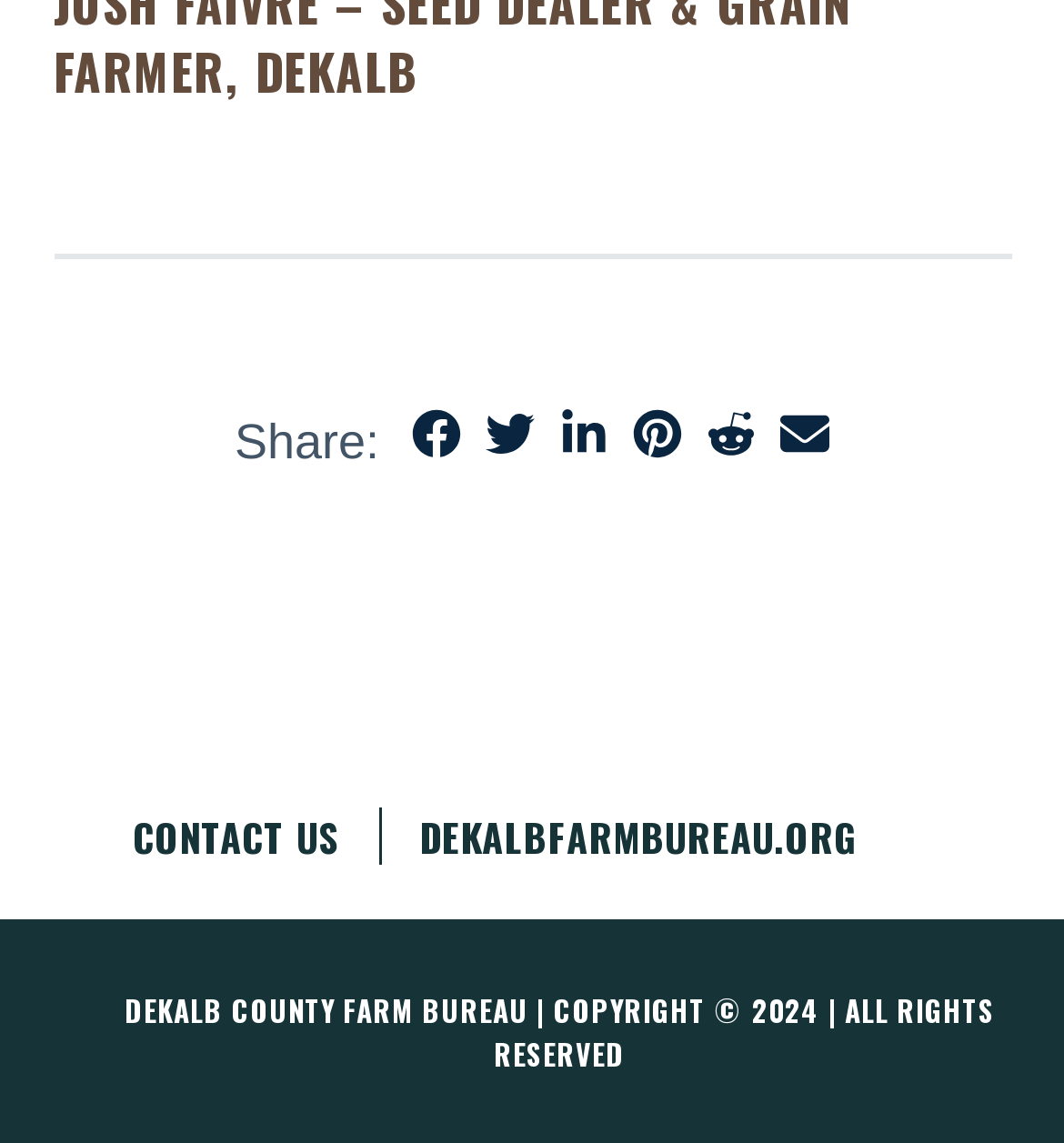Extract the bounding box coordinates for the UI element described as: "dekalbfarmbureau.org".

[0.394, 0.707, 0.84, 0.757]